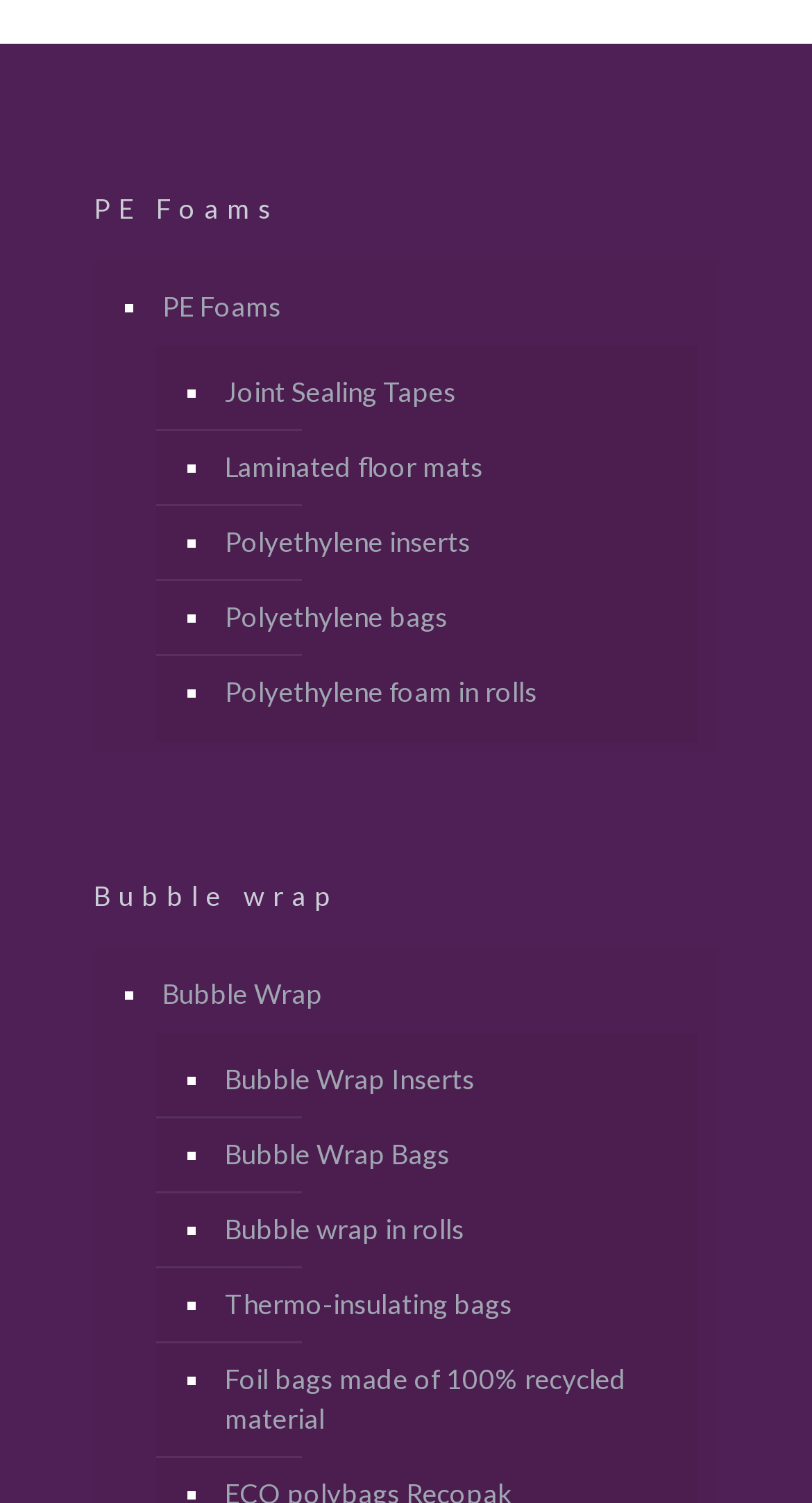Please specify the bounding box coordinates for the clickable region that will help you carry out the instruction: "Learn about Thermo-insulating bags".

[0.269, 0.845, 0.833, 0.894]